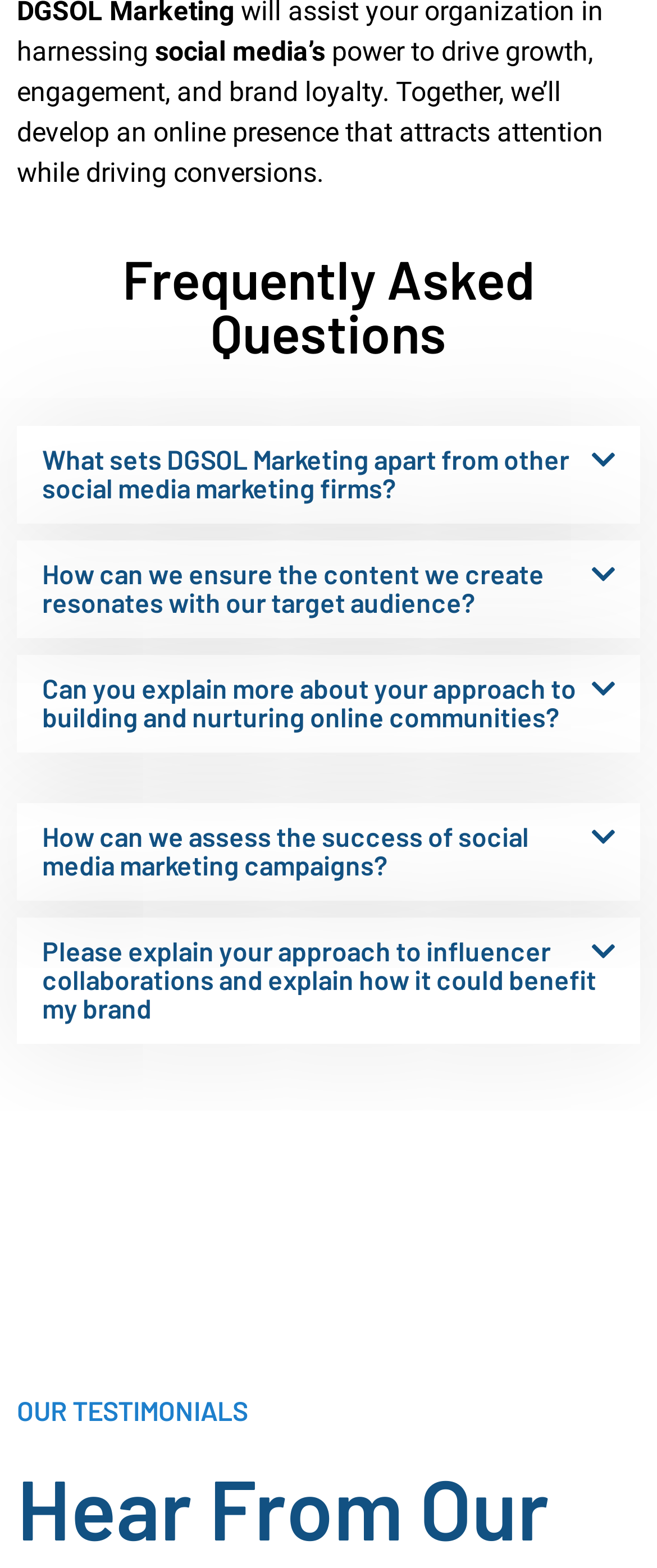What is the last section of the webpage about?
Based on the image, please offer an in-depth response to the question.

The last section of the webpage is headed by 'OUR TESTIMONIALS', which implies that this section is about showcasing testimonials or reviews from satisfied customers.